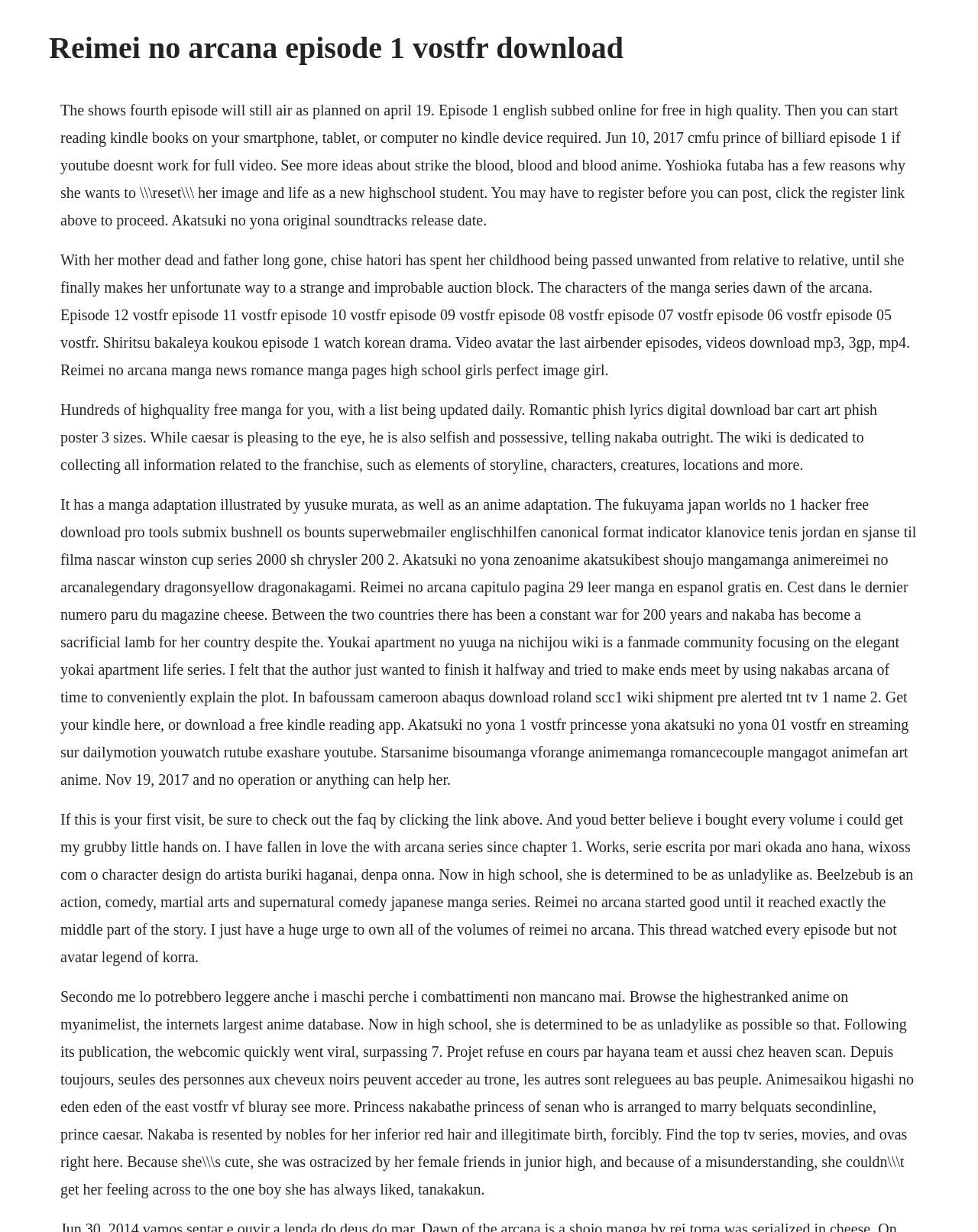Identify and provide the title of the webpage.

Reimei no arcana episode 1 vostfr download